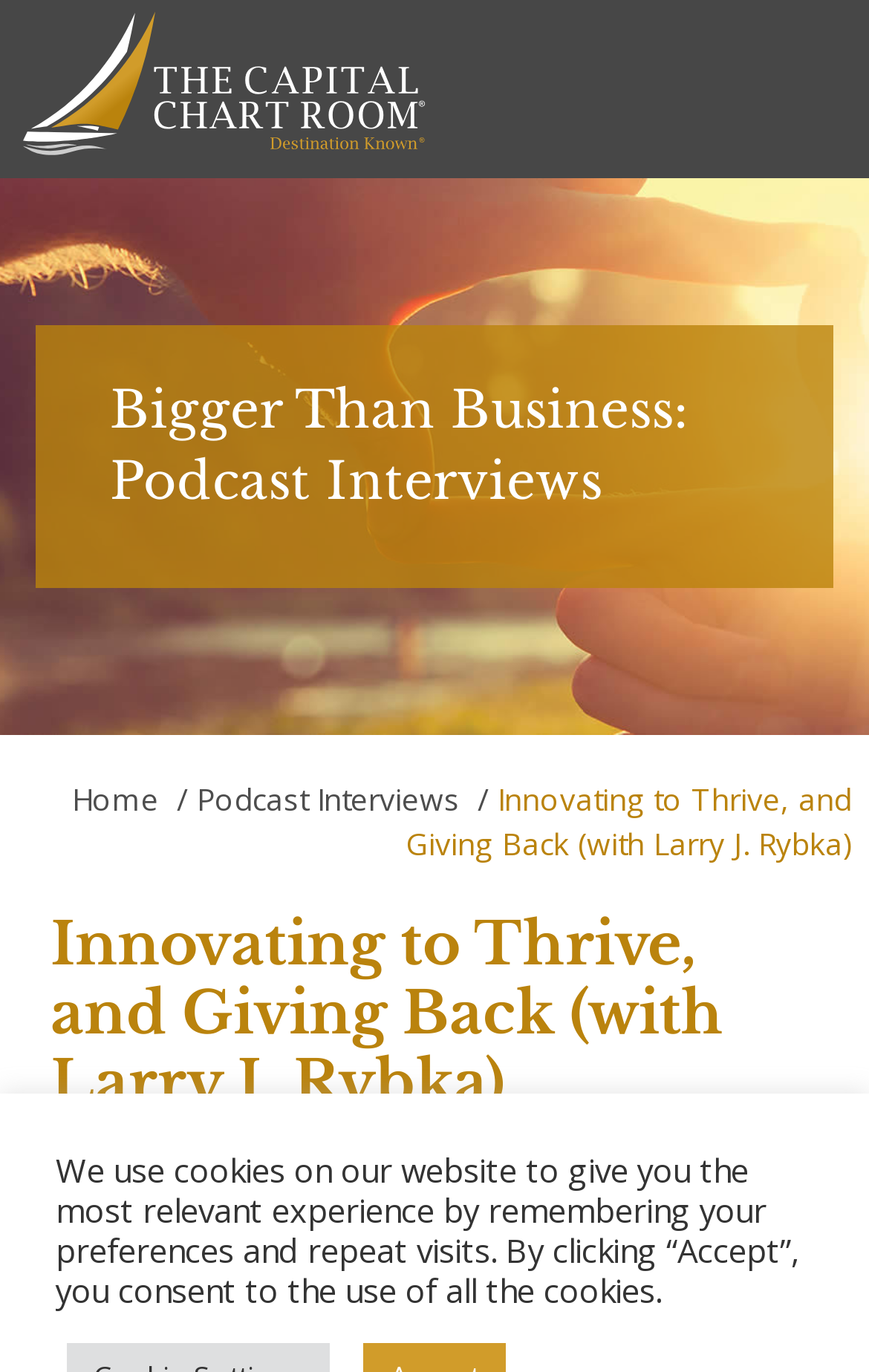Identify the bounding box for the UI element that is described as follows: "Home".

[0.083, 0.567, 0.183, 0.597]